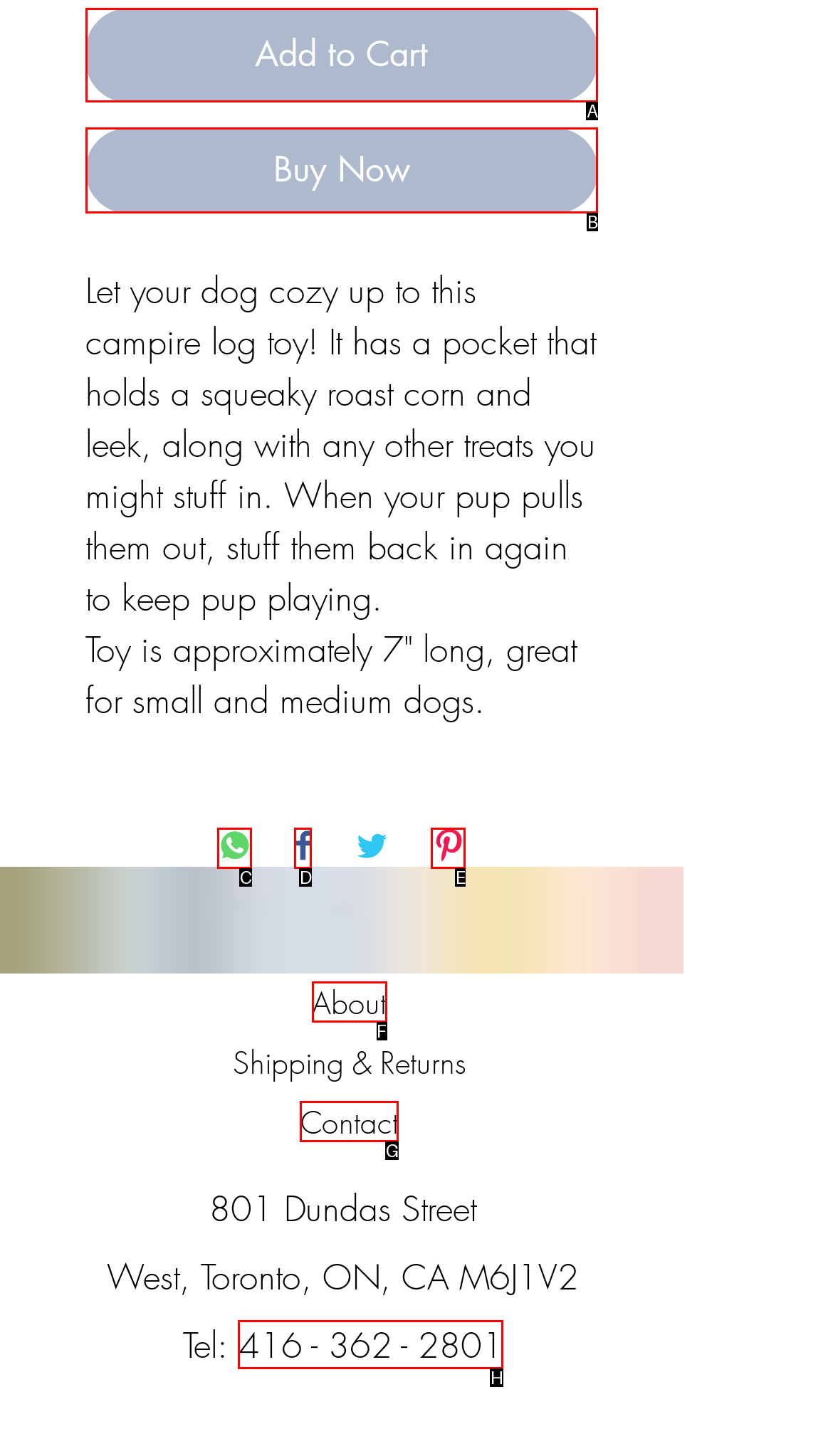Tell me which one HTML element I should click to complete the following task: Call the contact number Answer with the option's letter from the given choices directly.

H